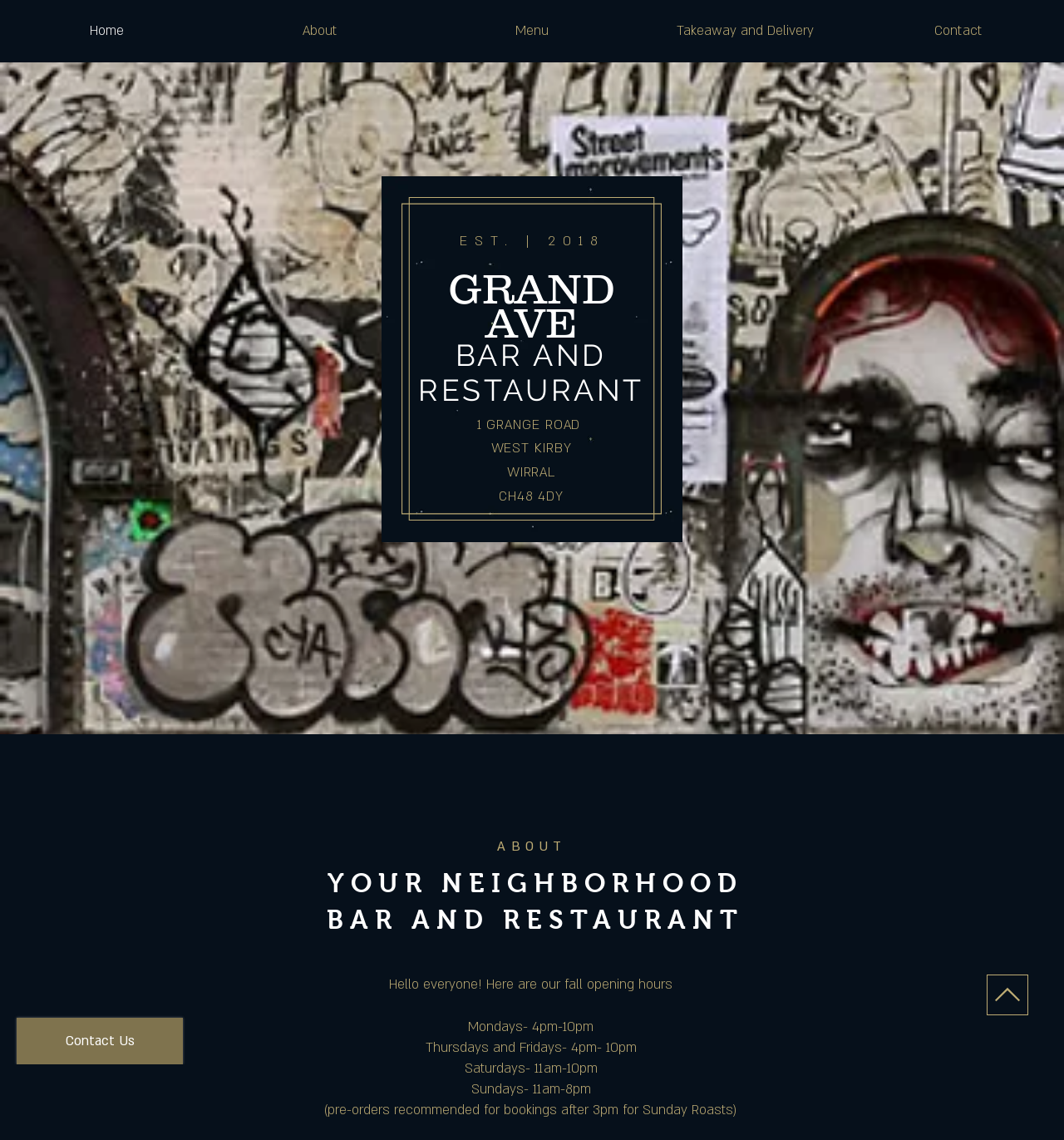What is the recommended time for Sunday Roasts bookings?
Respond with a short answer, either a single word or a phrase, based on the image.

before 3pm